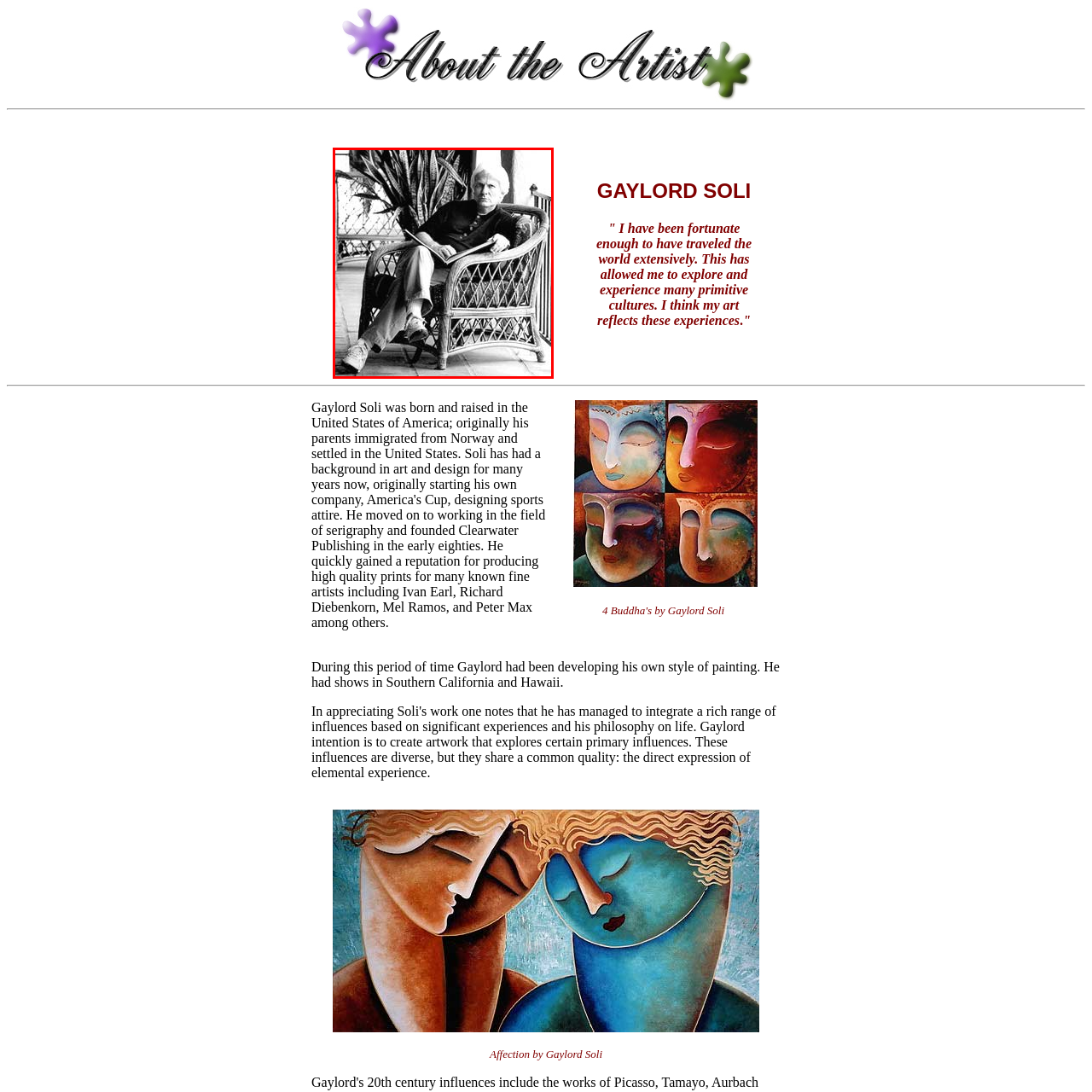Offer a detailed account of what is shown inside the red bounding box.

The image features Gaylord Soli, a distinguished artist known for his exploration of diverse cultural influences through his artwork. He is seated casually in a woven chair, holding an art book or sketchbook, which reflects his creative spirit. The black-and-white photograph emphasizes his contemplative demeanor and hints at the depth of inspiration drawn from his extensive travels. Lush greenery is visible in the background, suggesting a serene setting that complements his artistic journey. This visual encapsulates Soli's connection to primitive cultures and his rich experiences that shape his artistic philosophy.